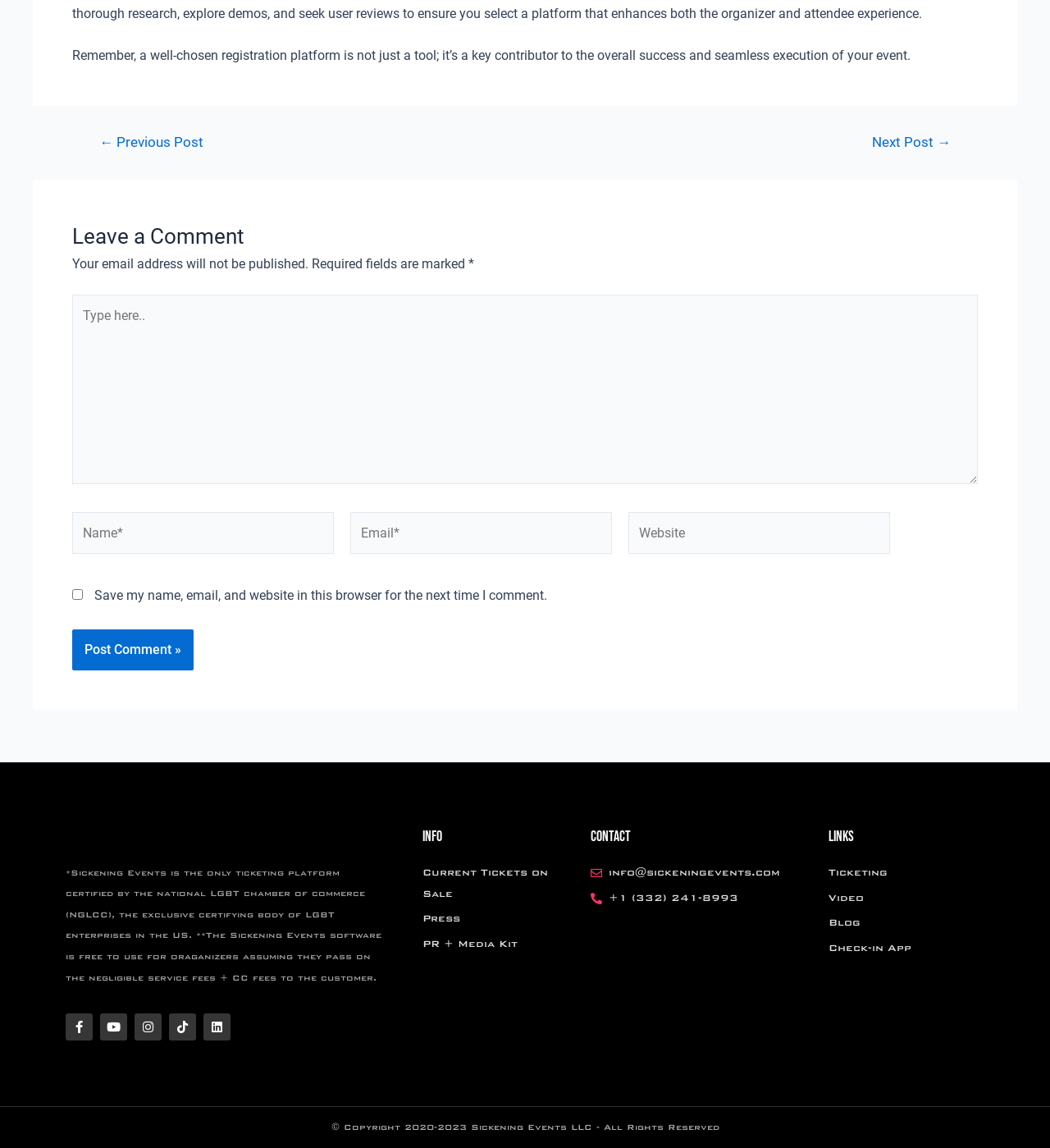What is the purpose of the registration platform?
Using the image as a reference, answer the question with a short word or phrase.

Key contributor to event success